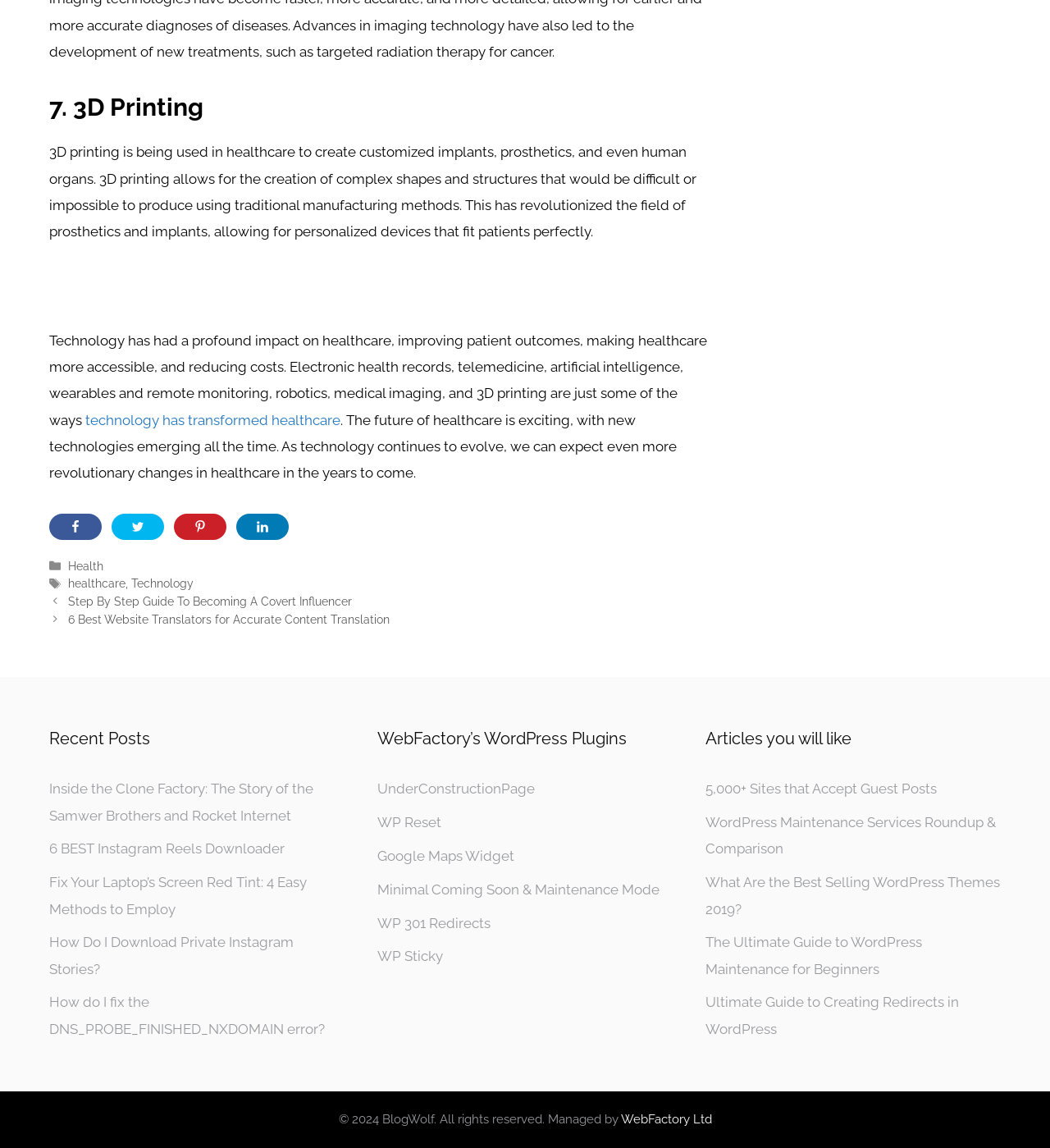What is the main topic of the webpage?
Could you give a comprehensive explanation in response to this question?

The webpage discusses the impact of technology on healthcare, including 3D printing, electronic health records, and telemedicine. The content suggests that technology has revolutionized the field of healthcare, making it more accessible and improving patient outcomes.